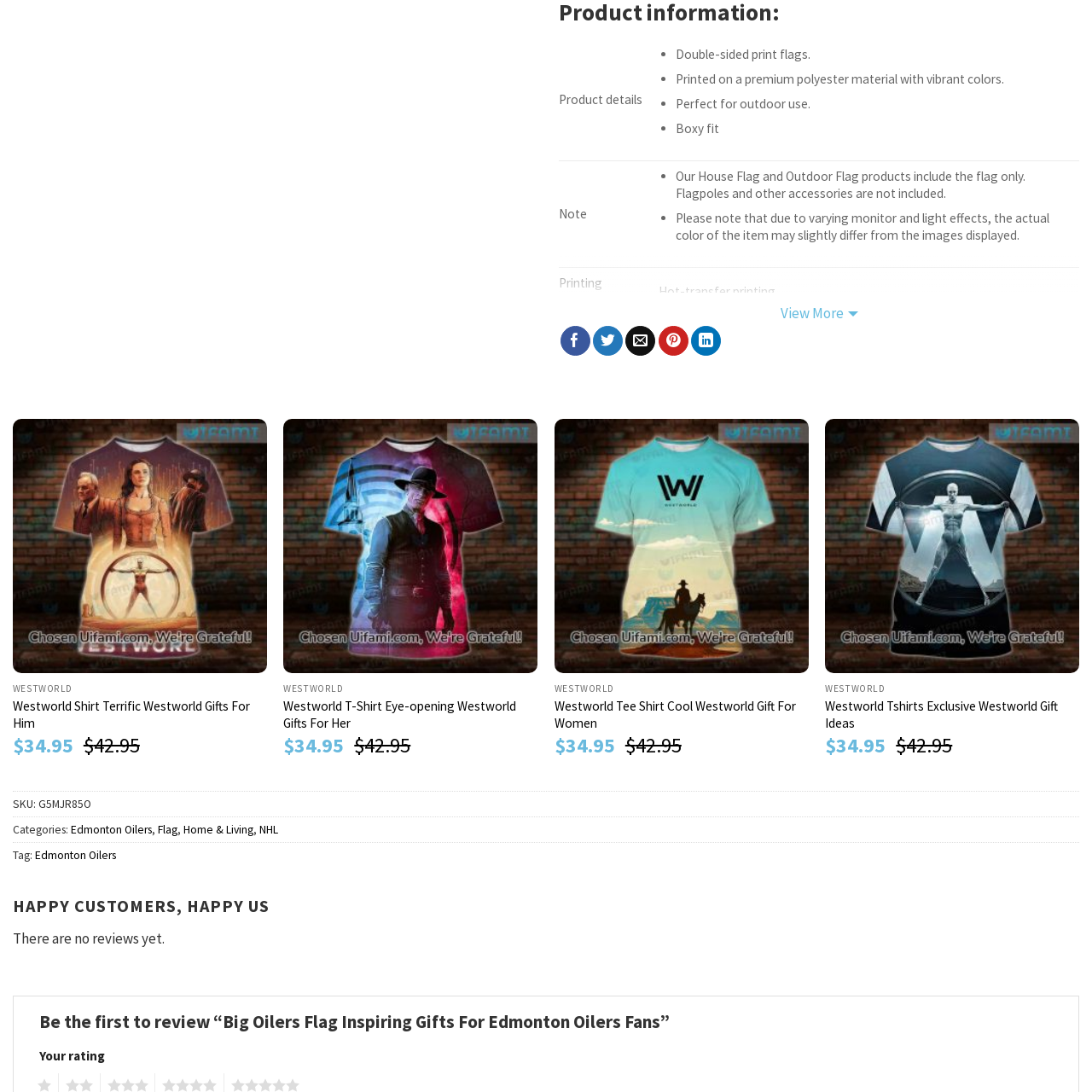How many size options are available for the flags?
Observe the image part marked by the red bounding box and give a detailed answer to the question.

The caption states that the flags are available in seven sizes, which is highlighted in the product details, allowing customers to choose the right size for their needs.